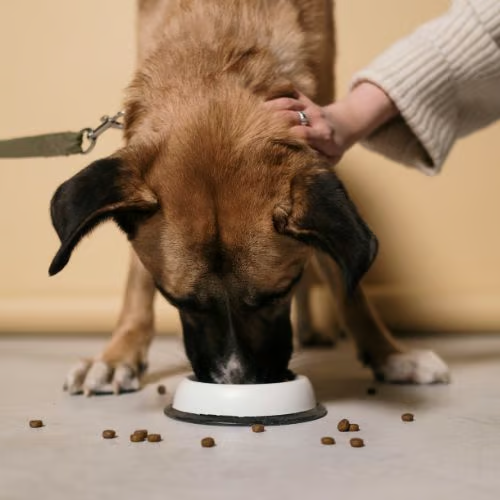Give a thorough caption for the picture.

The image captures a close-up view of a dog eagerly eating from a white food dish on a smooth surface. The dog's features are prominently displayed, showcasing its attentive expression as it focuses on the food. Nearby, scattered kibble pieces hint at the excitement of mealtime. A human hand, gently reaching down from the right, indicates a nurturing presence, perhaps to comfort or guide the dog during its feeding. The background features a warm, muted color that complements the scene, creating an inviting atmosphere. This depiction highlights the bond between pets and their owners, emphasizing the joy and care in ensuring a pet's dietary needs are met.